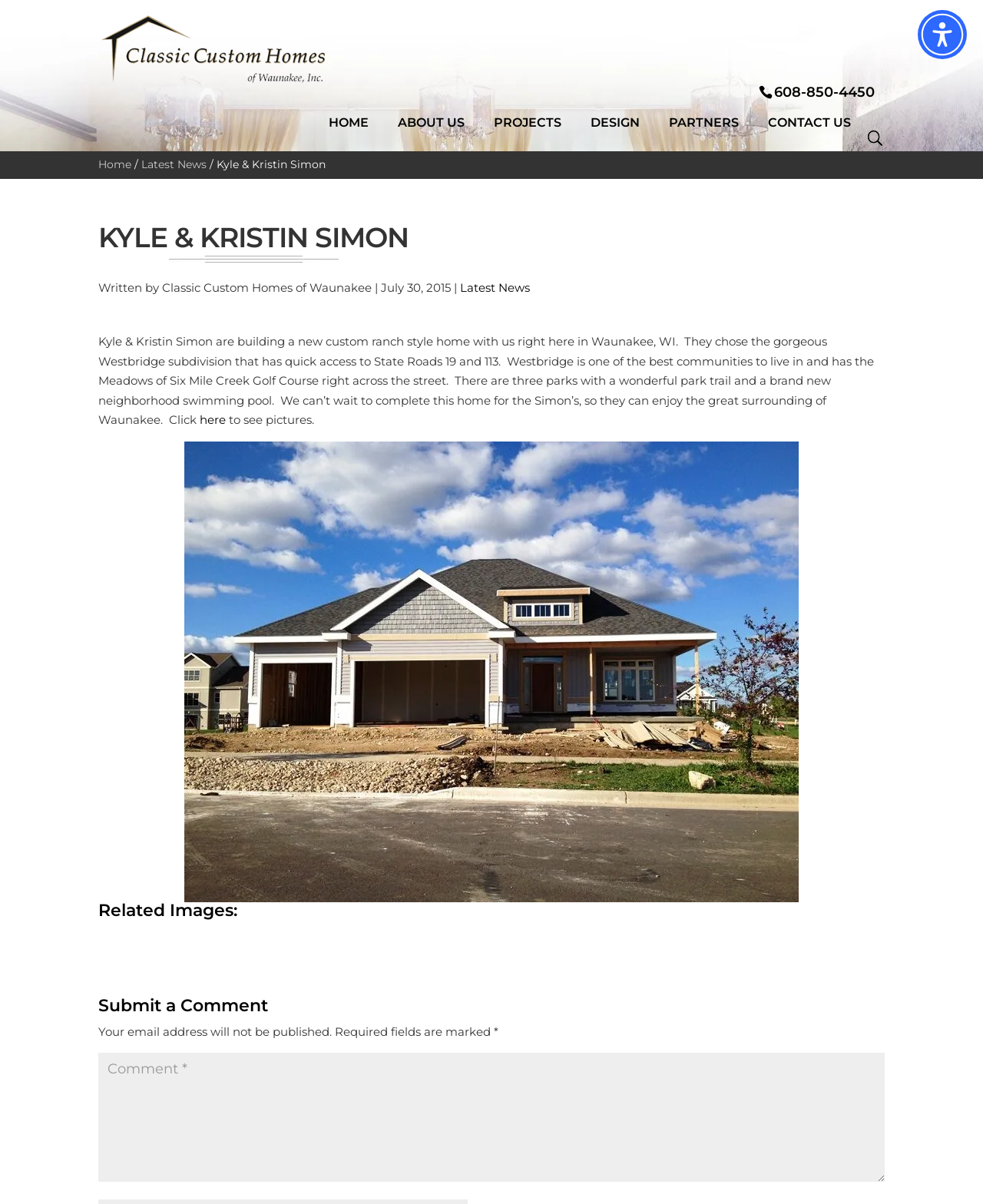Identify the bounding box for the described UI element. Provide the coordinates in (top-left x, top-left y, bottom-right x, bottom-right y) format with values ranging from 0 to 1: alt="Classic Custom Homes, Waunakee, WI"

[0.103, 0.034, 0.33, 0.046]